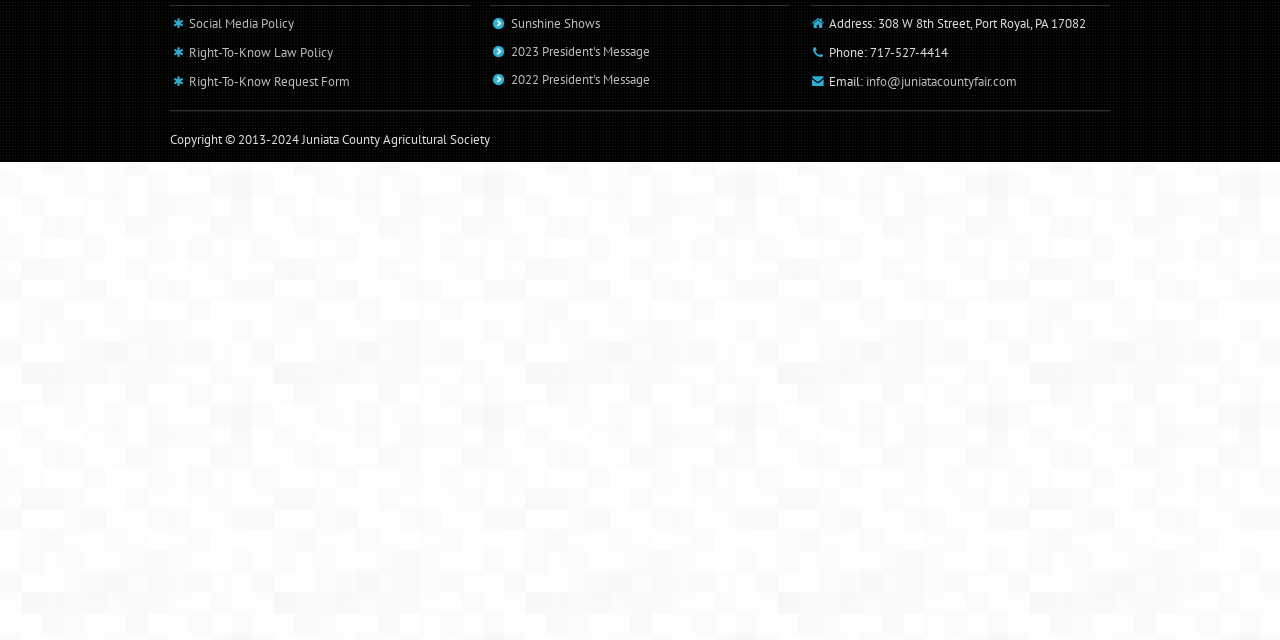Please specify the bounding box coordinates in the format (top-left x, top-left y, bottom-right x, bottom-right y), with values ranging from 0 to 1. Identify the bounding box for the UI component described as follows: info@juniatacountyfair.com

[0.677, 0.114, 0.795, 0.141]